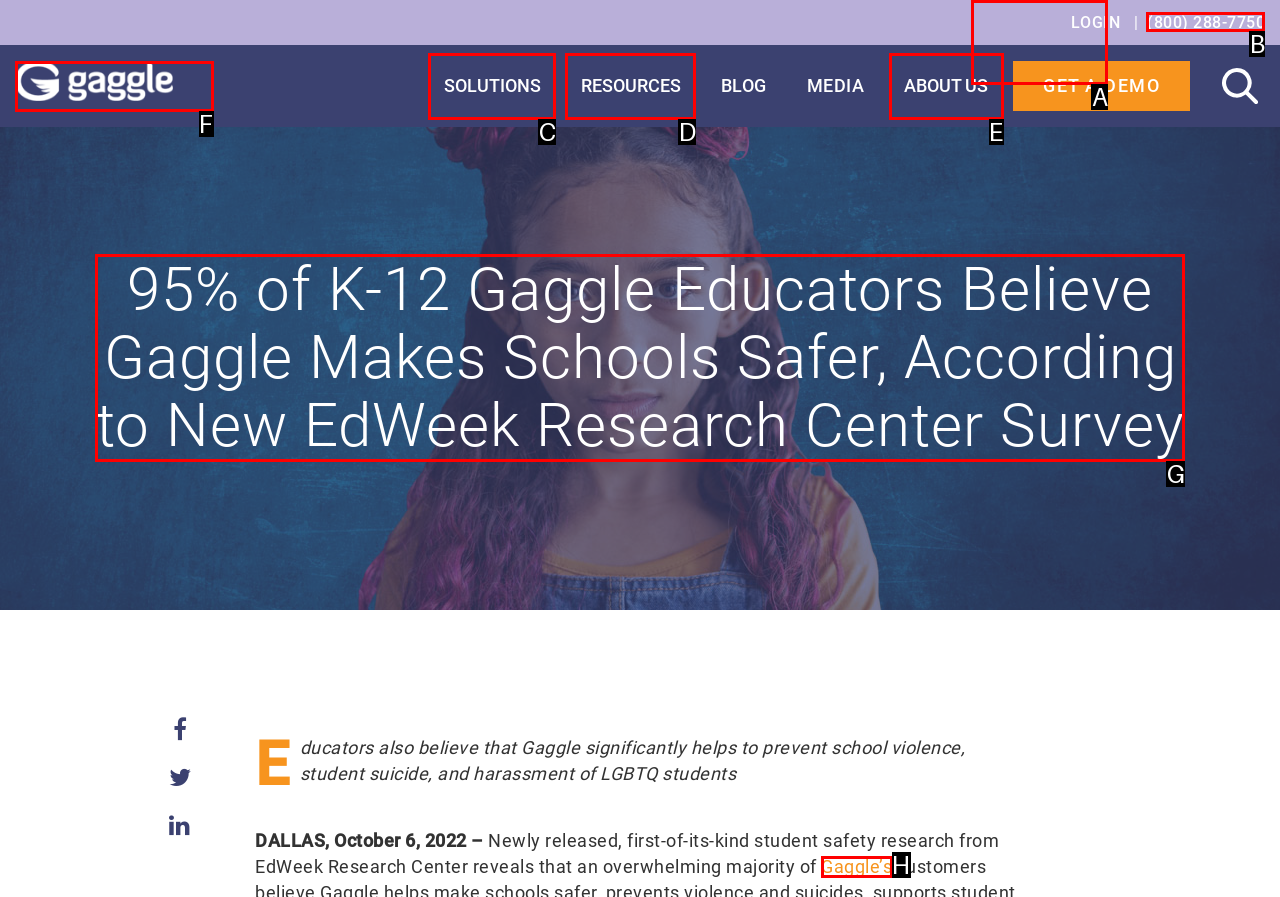Select the right option to accomplish this task: Call the phone number. Reply with the letter corresponding to the correct UI element.

B